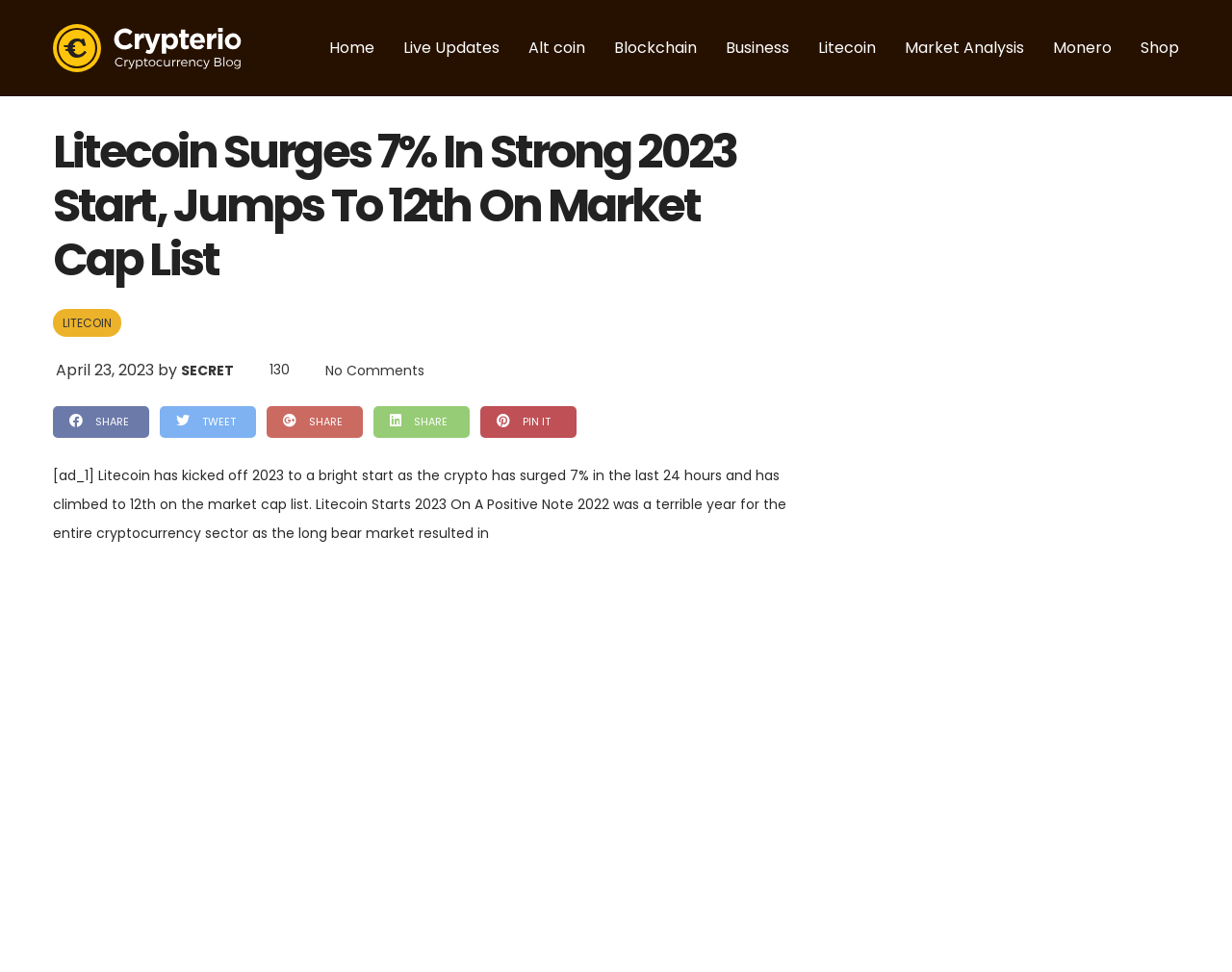What is the date of the article?
Analyze the image and provide a thorough answer to the question.

I found this information in the article text 'April 23, 2023 by SECRET' which indicates that the date of the article is April 23, 2023.